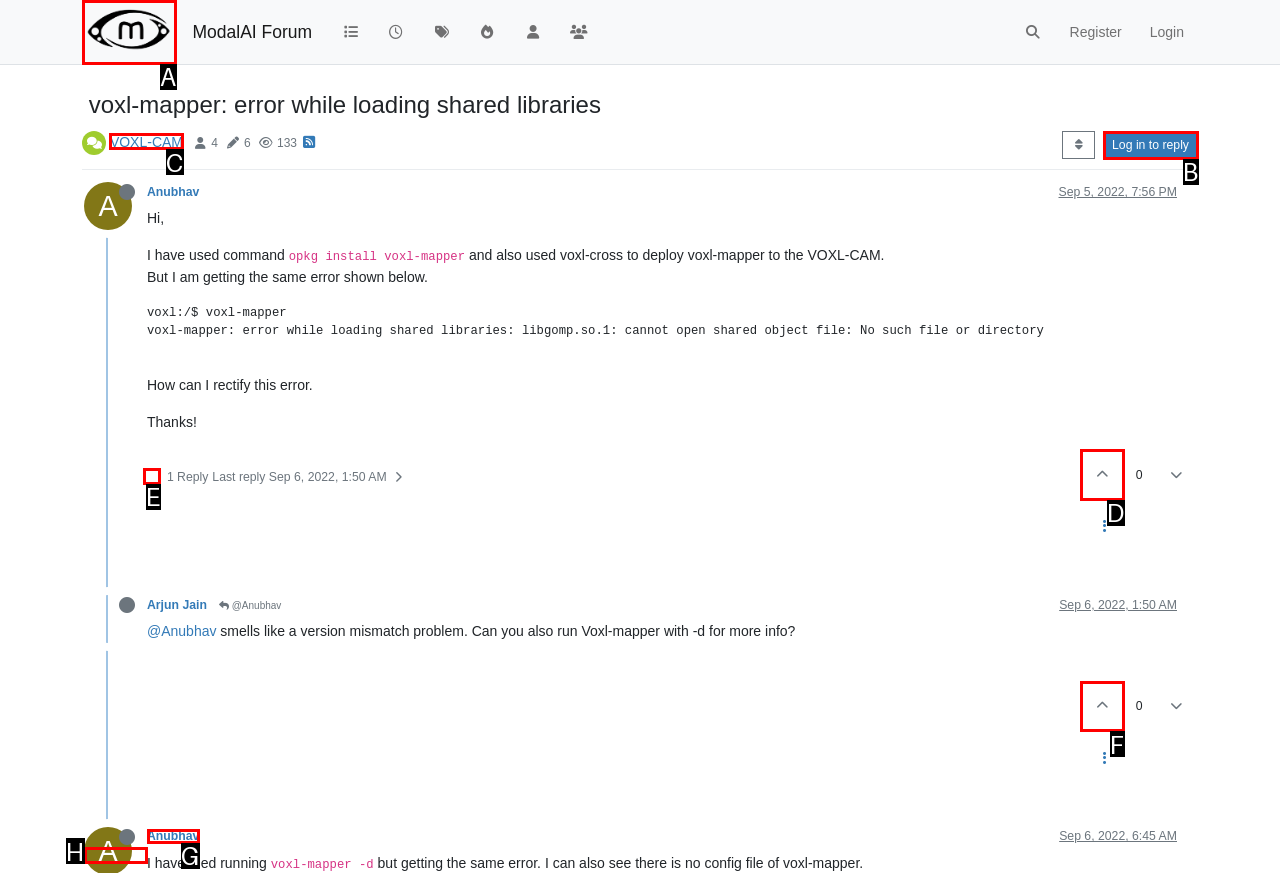From the options shown in the screenshot, tell me which lettered element I need to click to complete the task: View the profile of Arjun Jain.

E